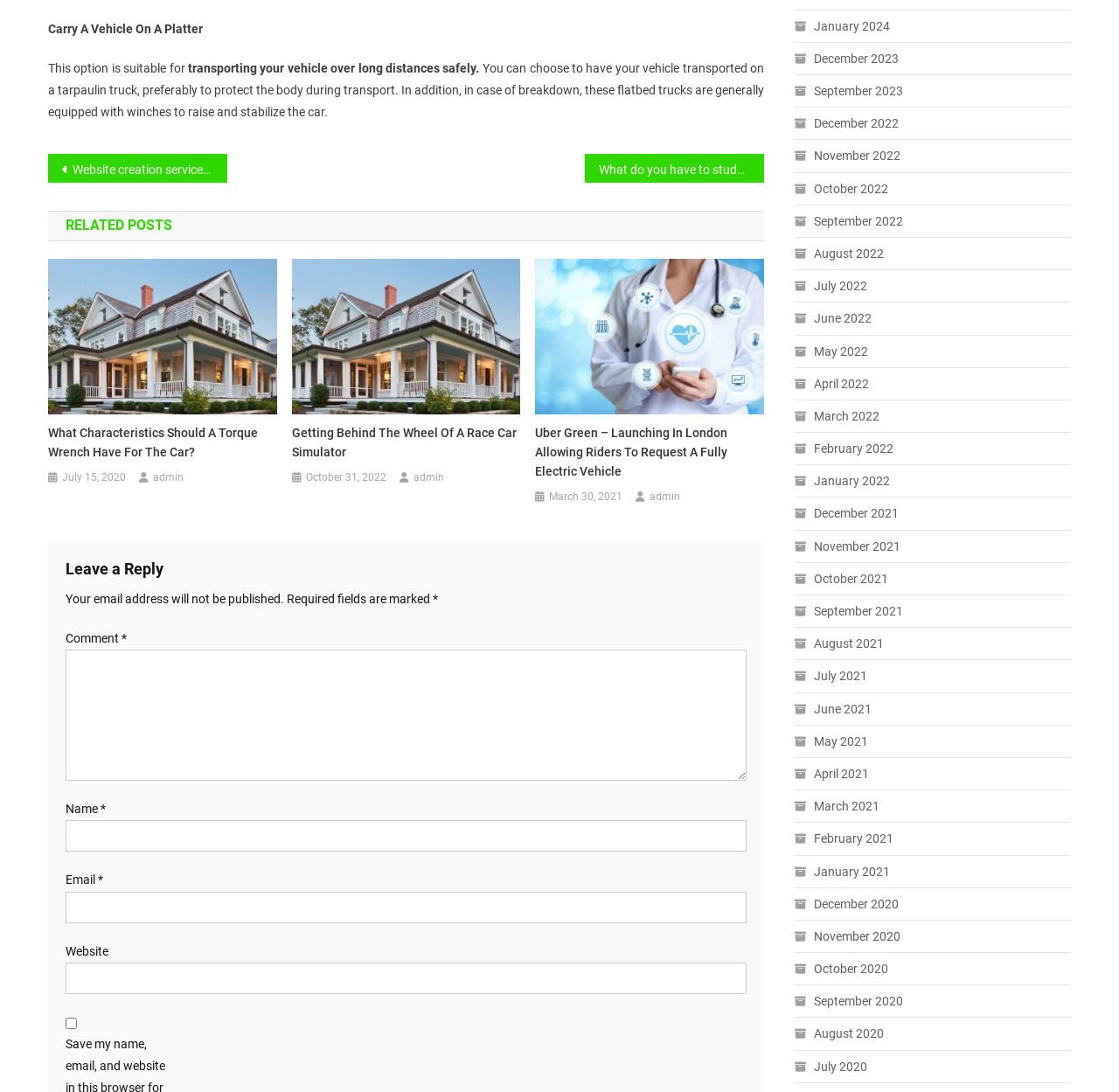Please respond to the question with a concise word or phrase:
What is the topic of the first related post?

Torque Wrench